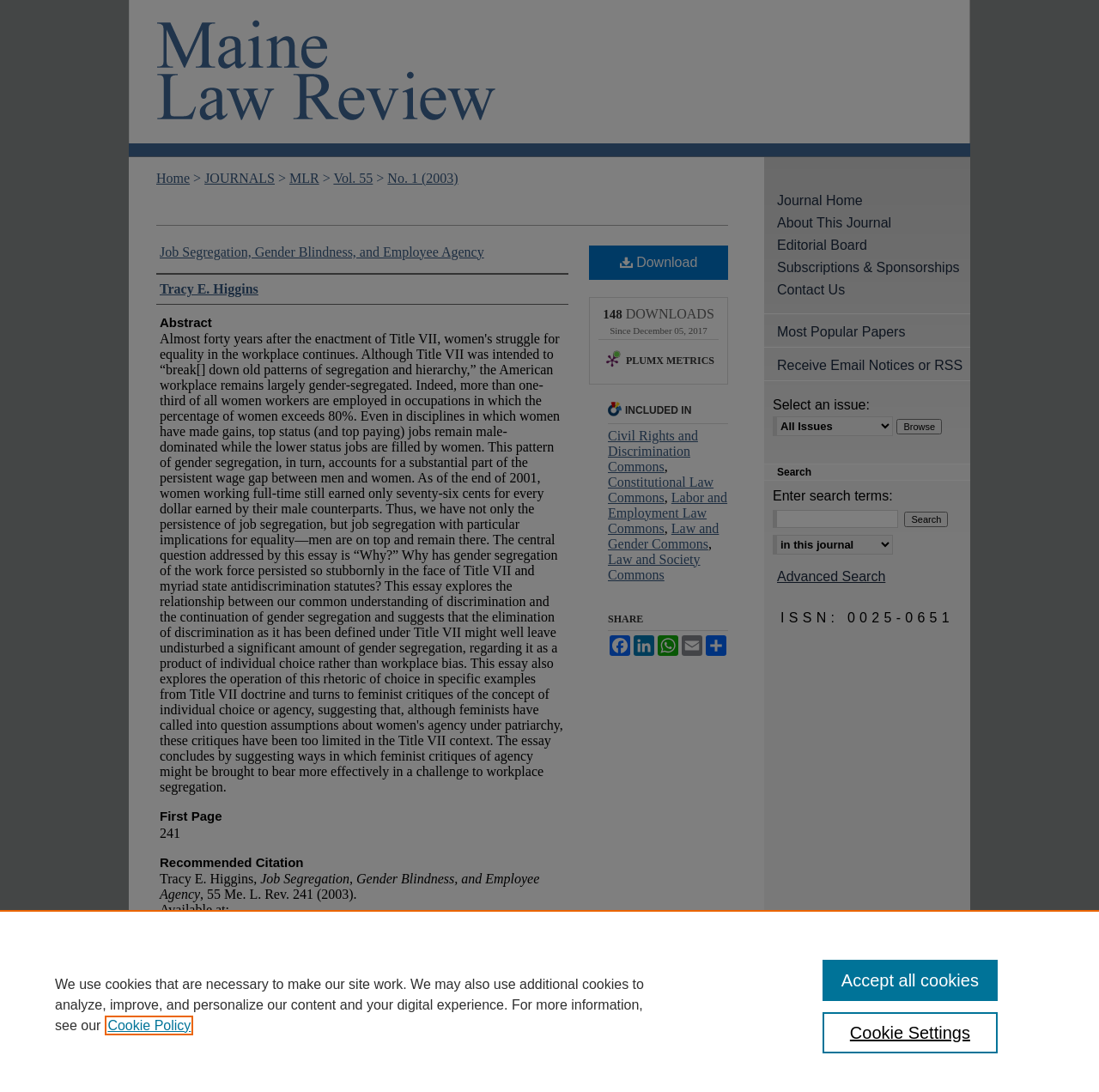Please use the details from the image to answer the following question comprehensively:
Who is the author of the article?

I found the author's name by looking at the link element with the text 'Tracy E. Higgins' which is located under the 'Authors' heading.